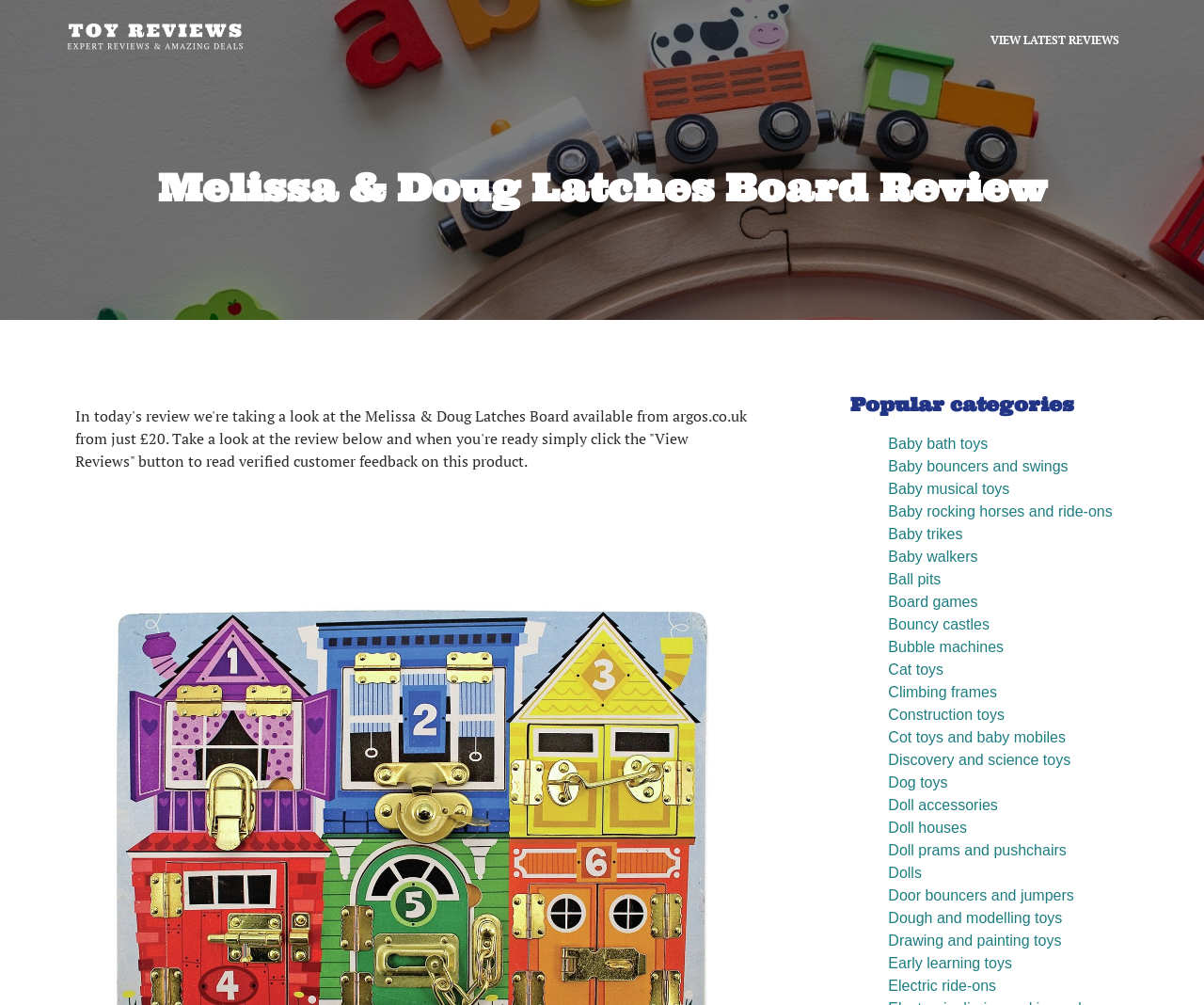Identify the bounding box coordinates of the clickable section necessary to follow the following instruction: "Read the 'Melissa & Doug Latches Board Review'". The coordinates should be presented as four float numbers from 0 to 1, i.e., [left, top, right, bottom].

[0.055, 0.169, 0.945, 0.206]